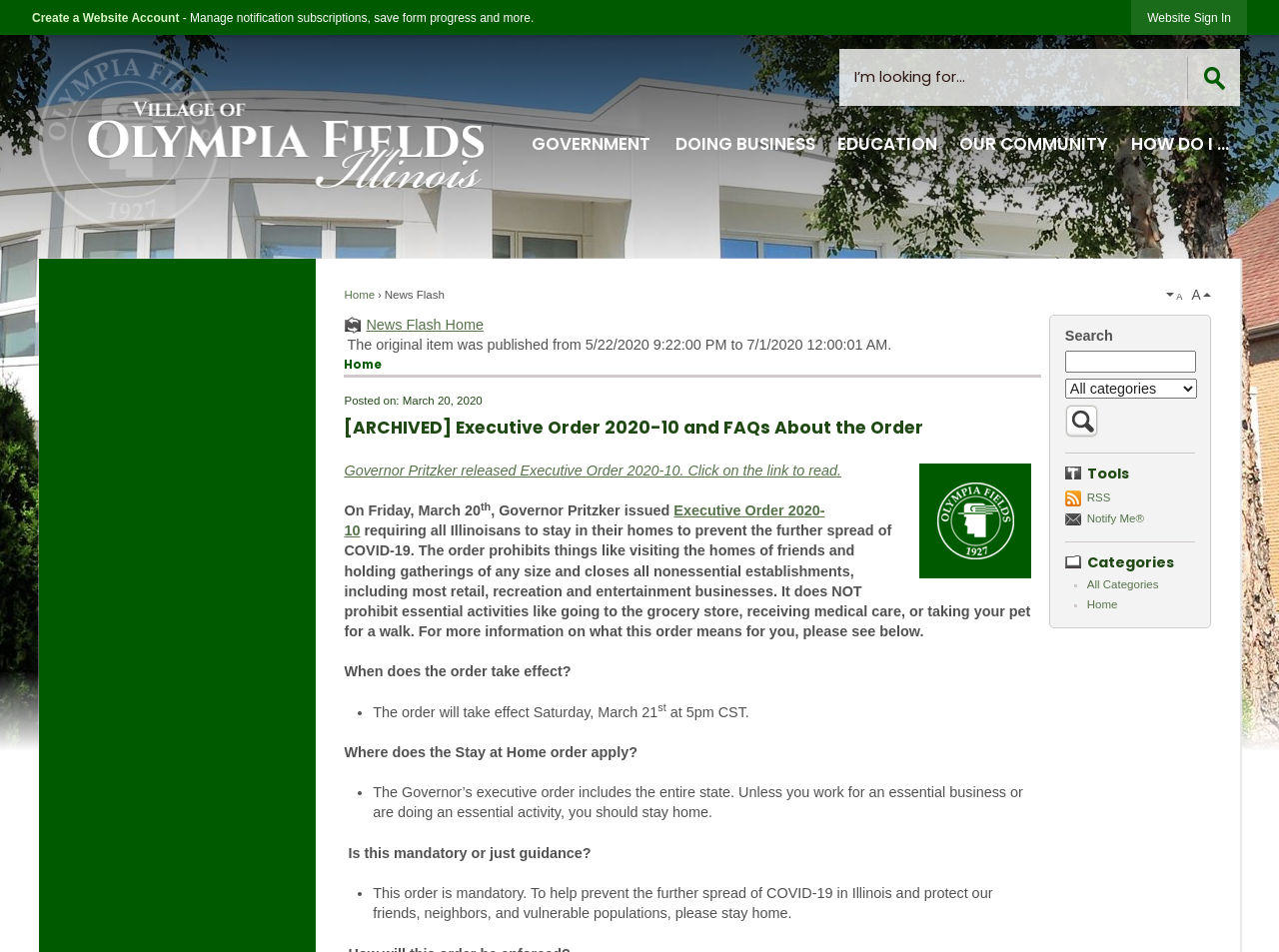Please determine the bounding box coordinates of the element's region to click for the following instruction: "Read Executive Order 2020-10".

[0.269, 0.528, 0.645, 0.566]